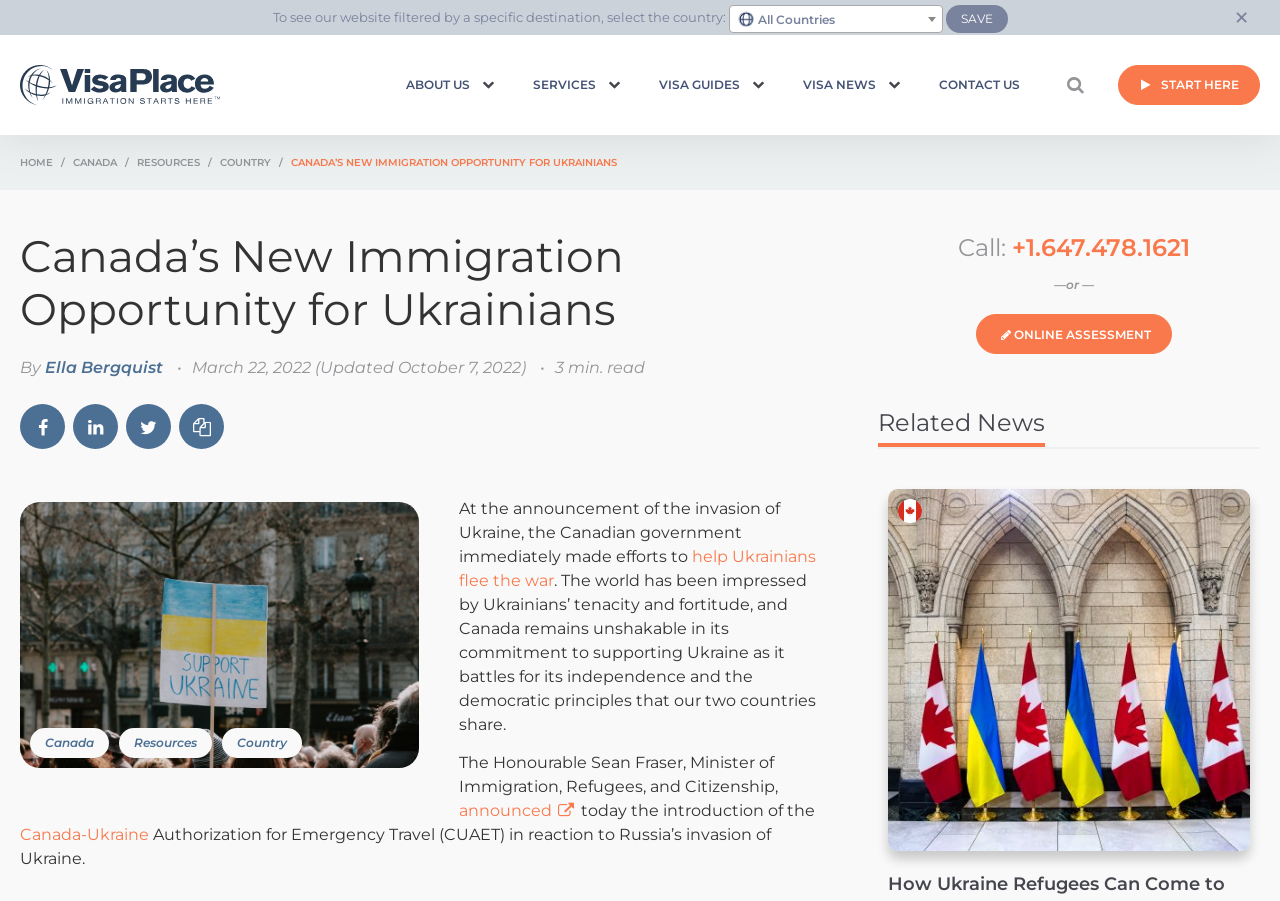Can you extract the headline from the webpage for me?

Canada’s New Immigration Opportunity for Ukrainians